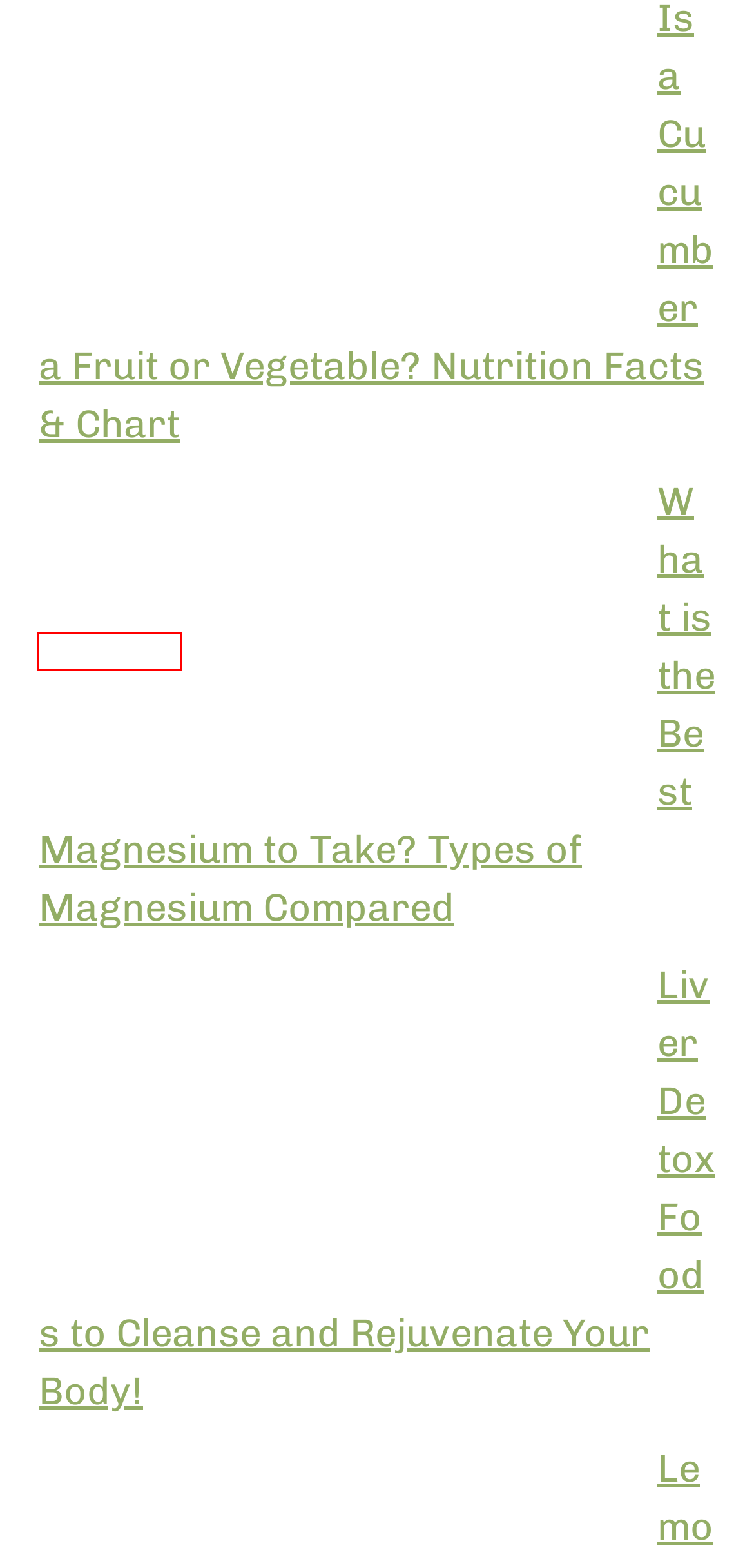You are presented with a screenshot of a webpage containing a red bounding box around an element. Determine which webpage description best describes the new webpage after clicking on the highlighted element. Here are the candidates:
A. Peanut Butter Recipes
B. Oat Milk Recipes
C. Butter Recipes
D. Black Beans Recipes
E. Healthy Gluten Free Recipes ❤
F. Beans Recipes
G. Healthy Soup Recipes ❤
H. Hummus Recipes

H